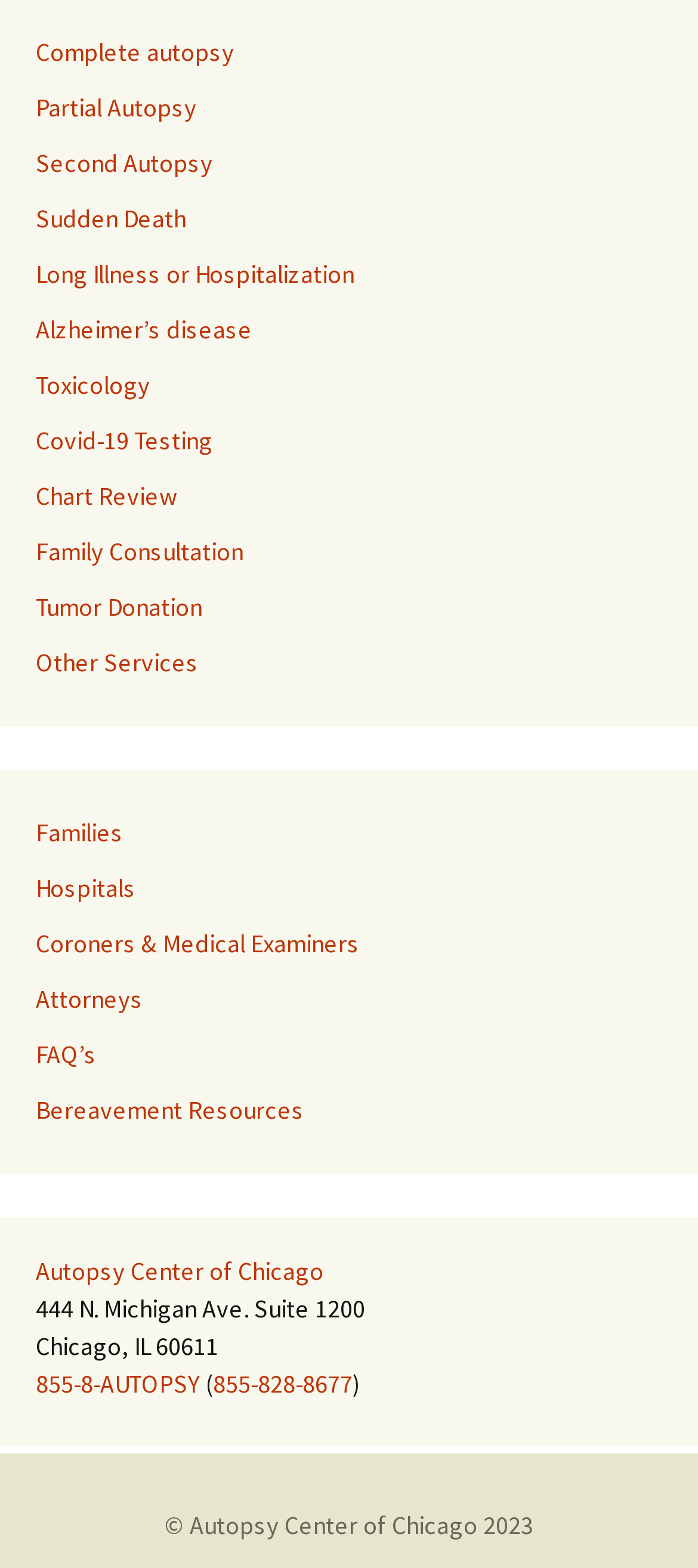Can you identify the bounding box coordinates of the clickable region needed to carry out this instruction: 'View Autopsy Center of Chicago'? The coordinates should be four float numbers within the range of 0 to 1, stated as [left, top, right, bottom].

[0.051, 0.8, 0.464, 0.82]